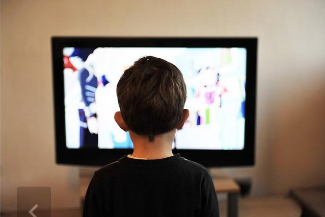What color is the child's sweater?
Refer to the image and give a detailed answer to the question.

The child's sweater is black because the caption specifically states that the child is dressed in a simple black sweater.